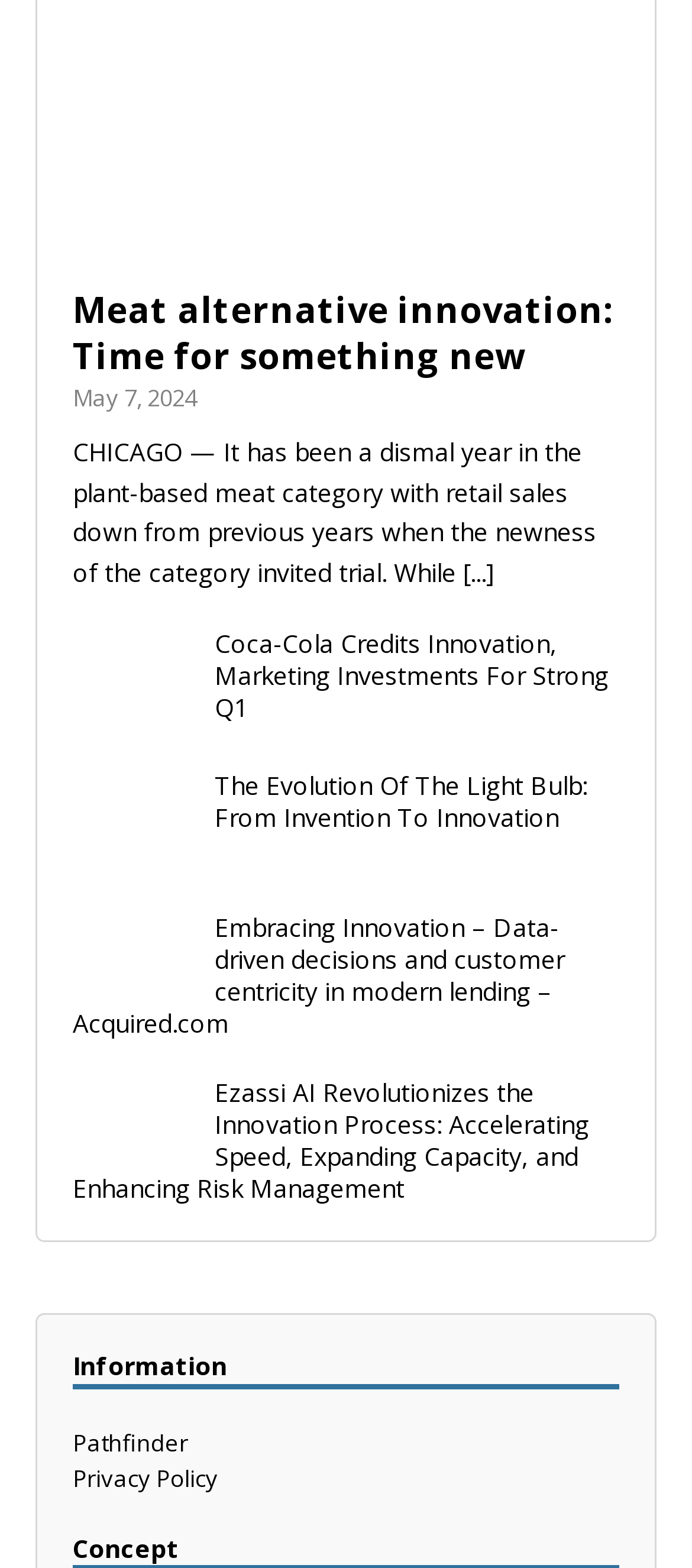What is the category of the webpage?
Please utilize the information in the image to give a detailed response to the question.

I analyzed the content of the webpage and found that most of the articles are related to innovation, so I concluded that the category of the webpage is 'Innovation'.